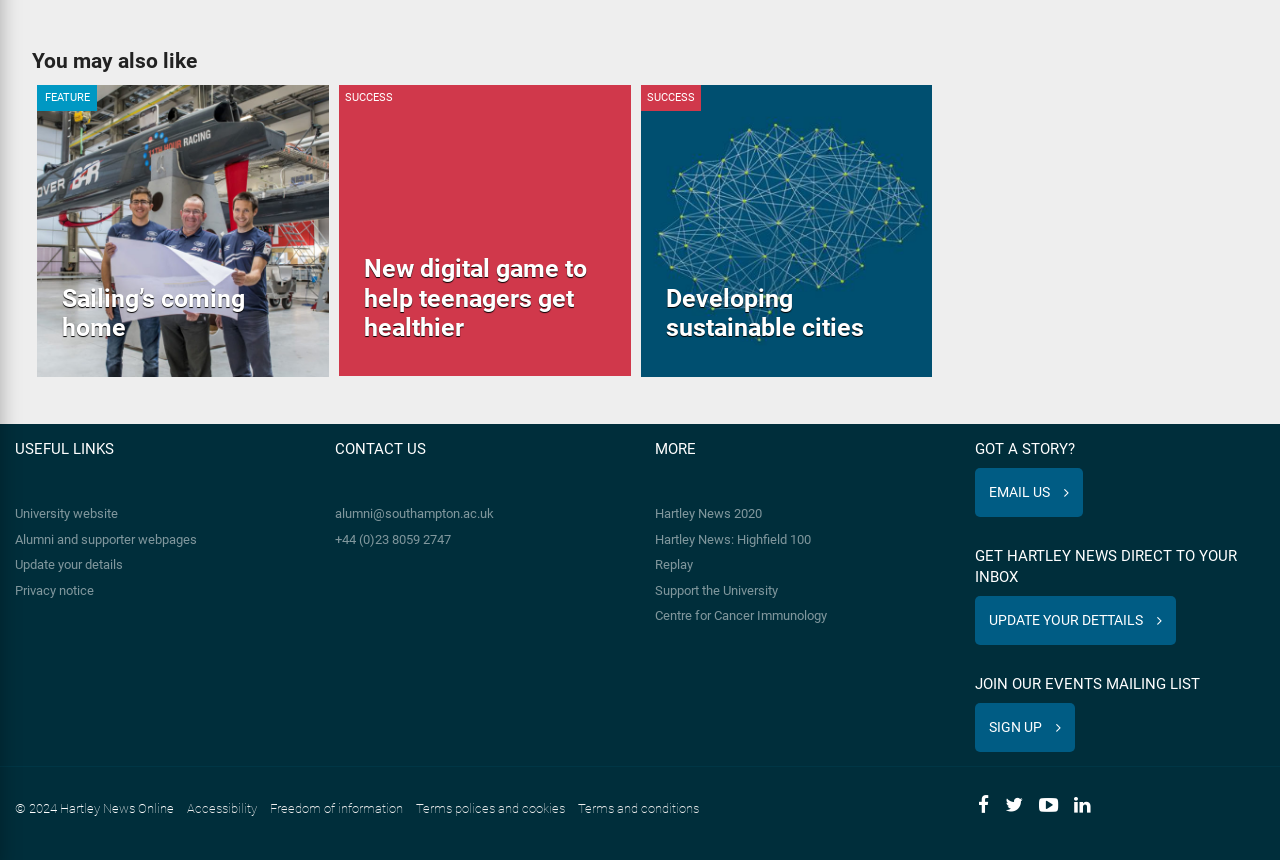Please indicate the bounding box coordinates for the clickable area to complete the following task: "Get email alerts". The coordinates should be specified as four float numbers between 0 and 1, i.e., [left, top, right, bottom].

None